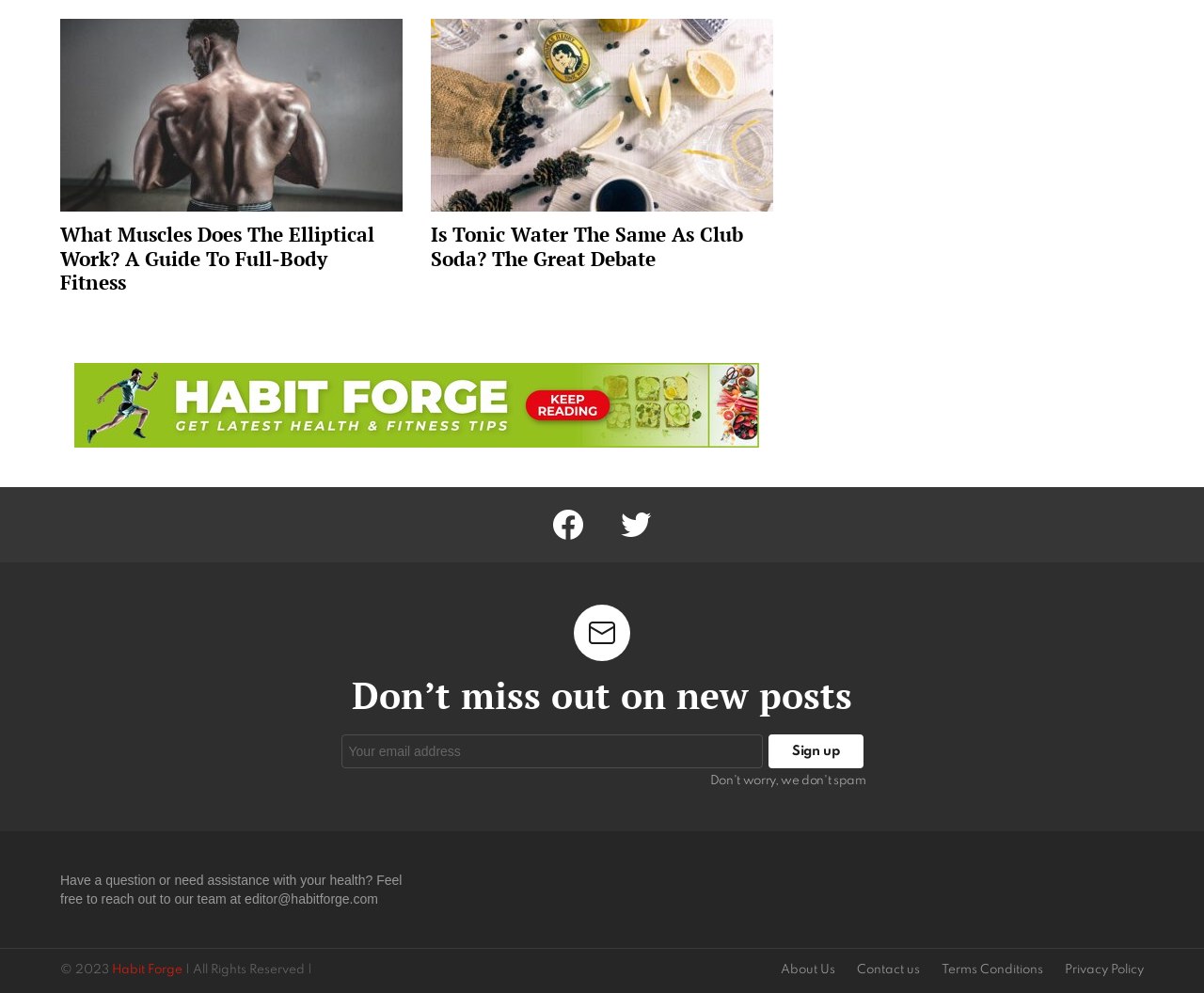Identify the bounding box coordinates of the area that should be clicked in order to complete the given instruction: "Enter your email address". The bounding box coordinates should be four float numbers between 0 and 1, i.e., [left, top, right, bottom].

[0.283, 0.739, 0.634, 0.774]